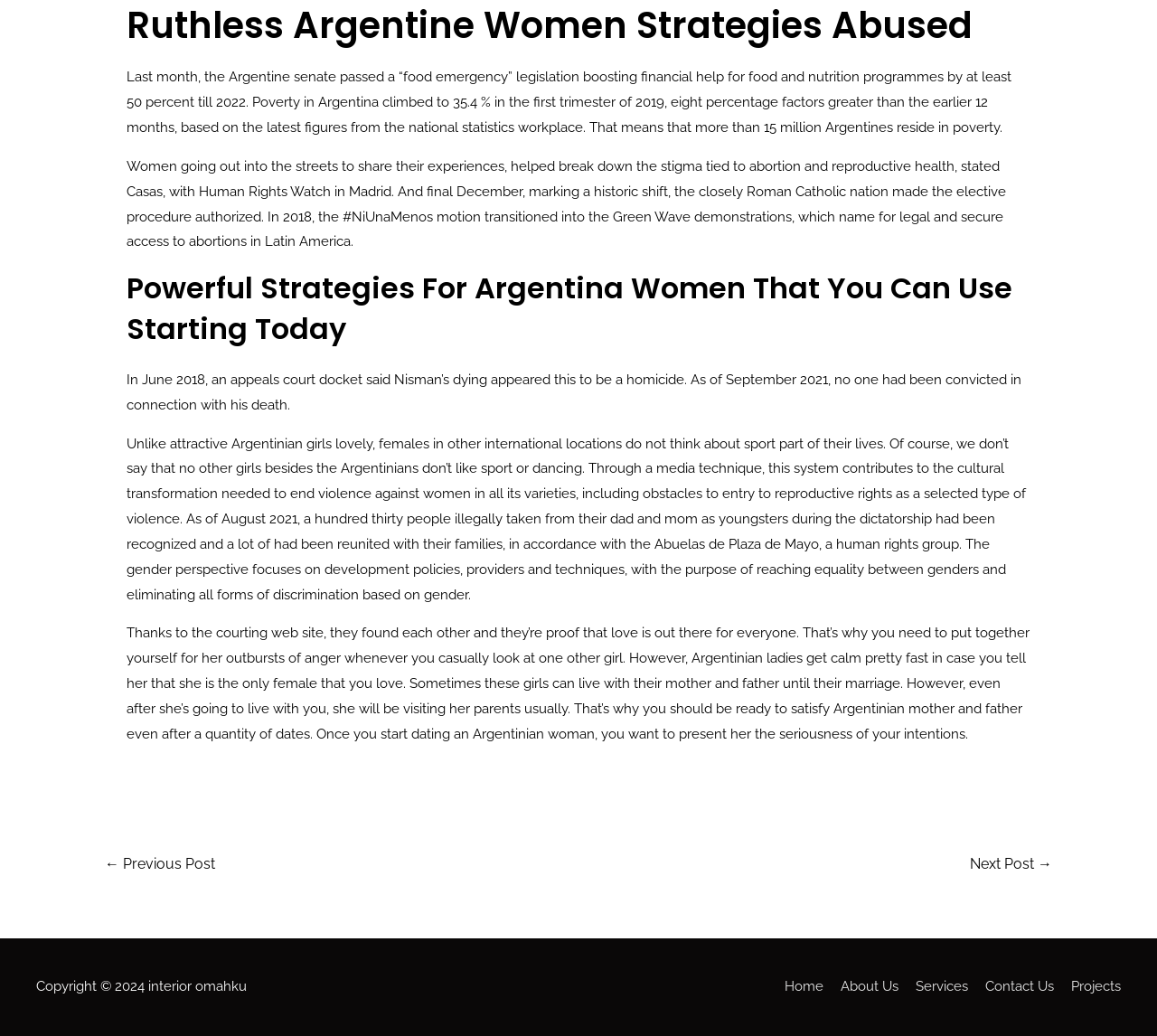Using the given element description, provide the bounding box coordinates (top-left x, top-left y, bottom-right x, bottom-right y) for the corresponding UI element in the screenshot: About Us

[0.715, 0.944, 0.777, 0.96]